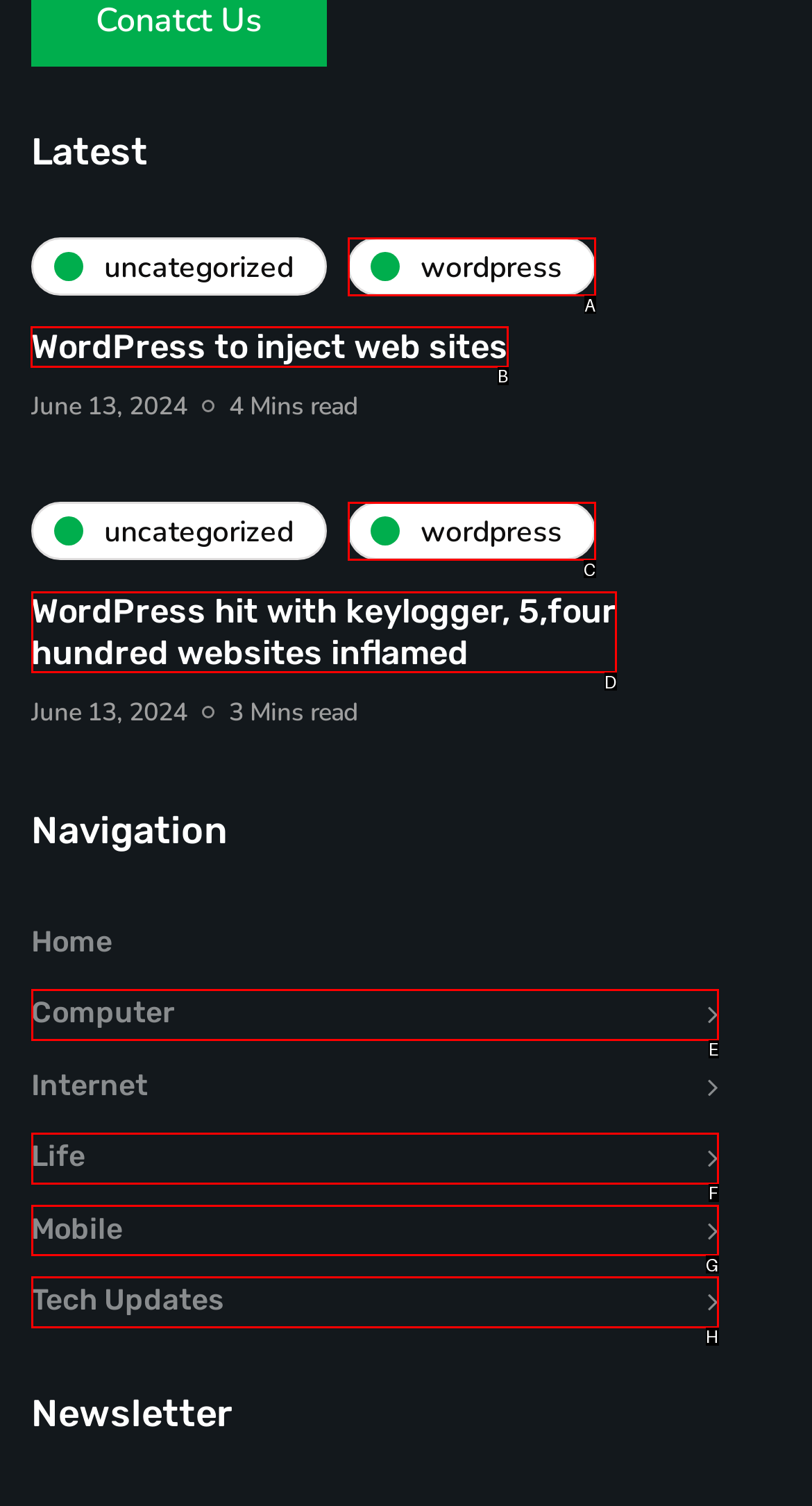Indicate which red-bounded element should be clicked to perform the task: visit the 'WordPress to inject web sites' article Answer with the letter of the correct option.

B